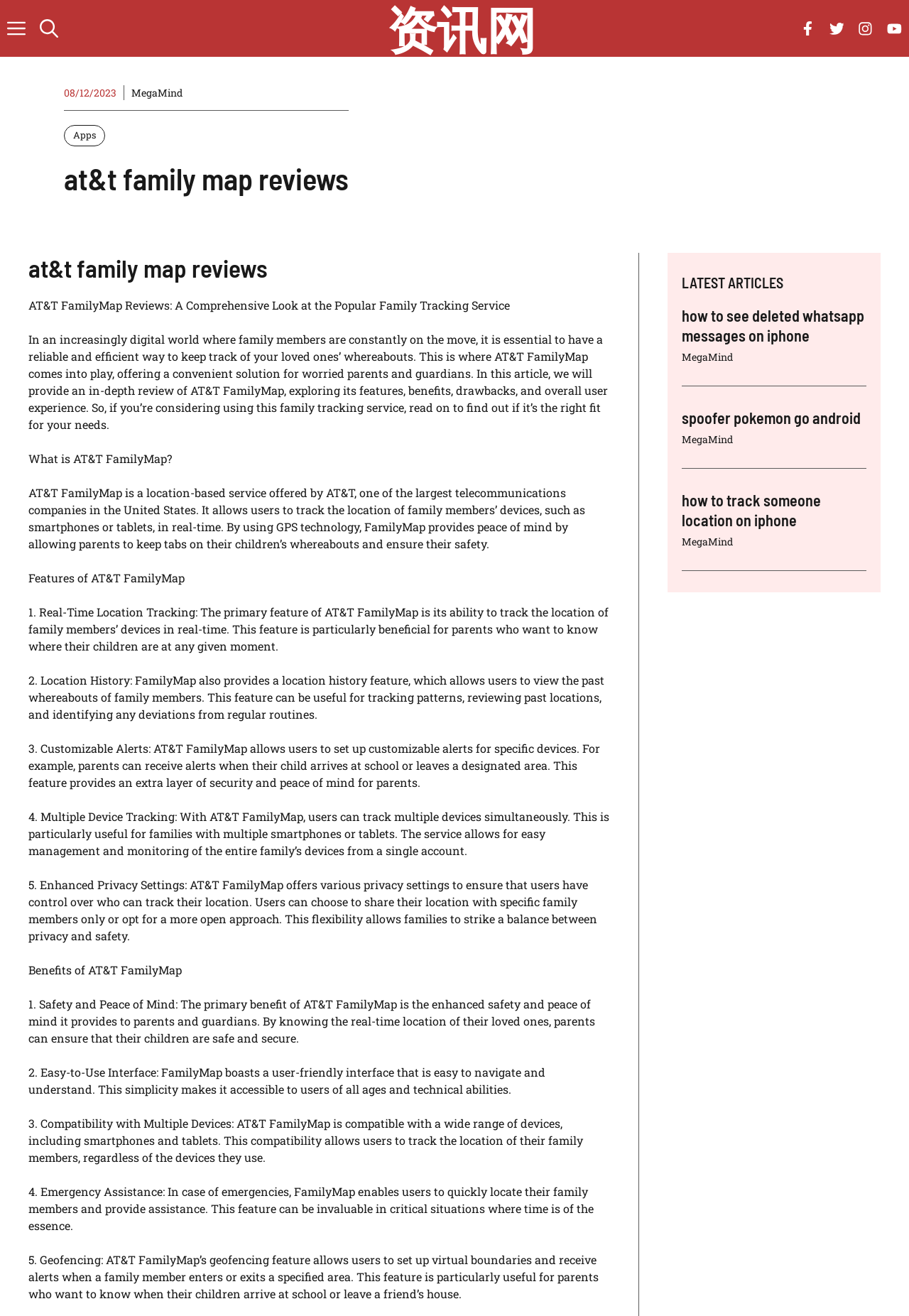Identify the bounding box coordinates of the specific part of the webpage to click to complete this instruction: "Click the 'MegaMind' link".

[0.145, 0.065, 0.201, 0.076]